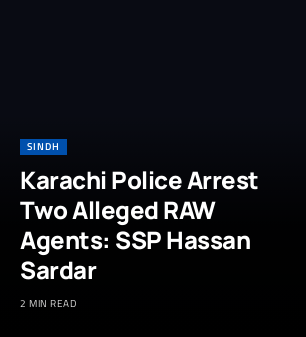Paint a vivid picture with your words by describing the image in detail.

The image features a news headline that reads: "Karachi Police Arrest Two Alleged RAW Agents: SSP Hassan Sardar." The report covers a significant event involving law enforcement in Karachi, where police have detained two individuals suspected of being agents of RAW (Research and Analysis Wing), India's foreign intelligence service. The article is categorized under "SINDH" and indicates a reading time of "2 MIN READ," suggesting a brief overview of the incident. This context highlights the ongoing security concerns and intelligence-related activities in the region.